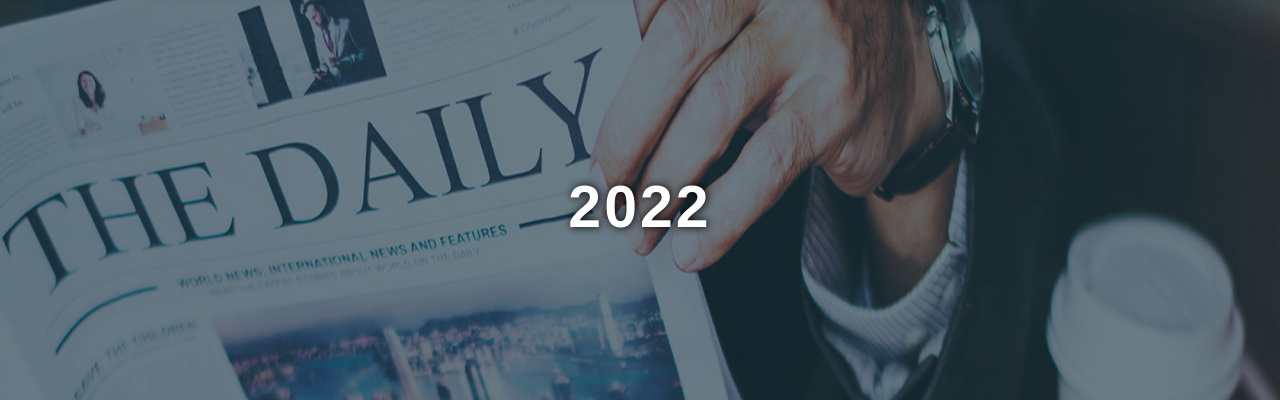Answer in one word or a short phrase: 
What is nearby the person's hand?

A coffee cup